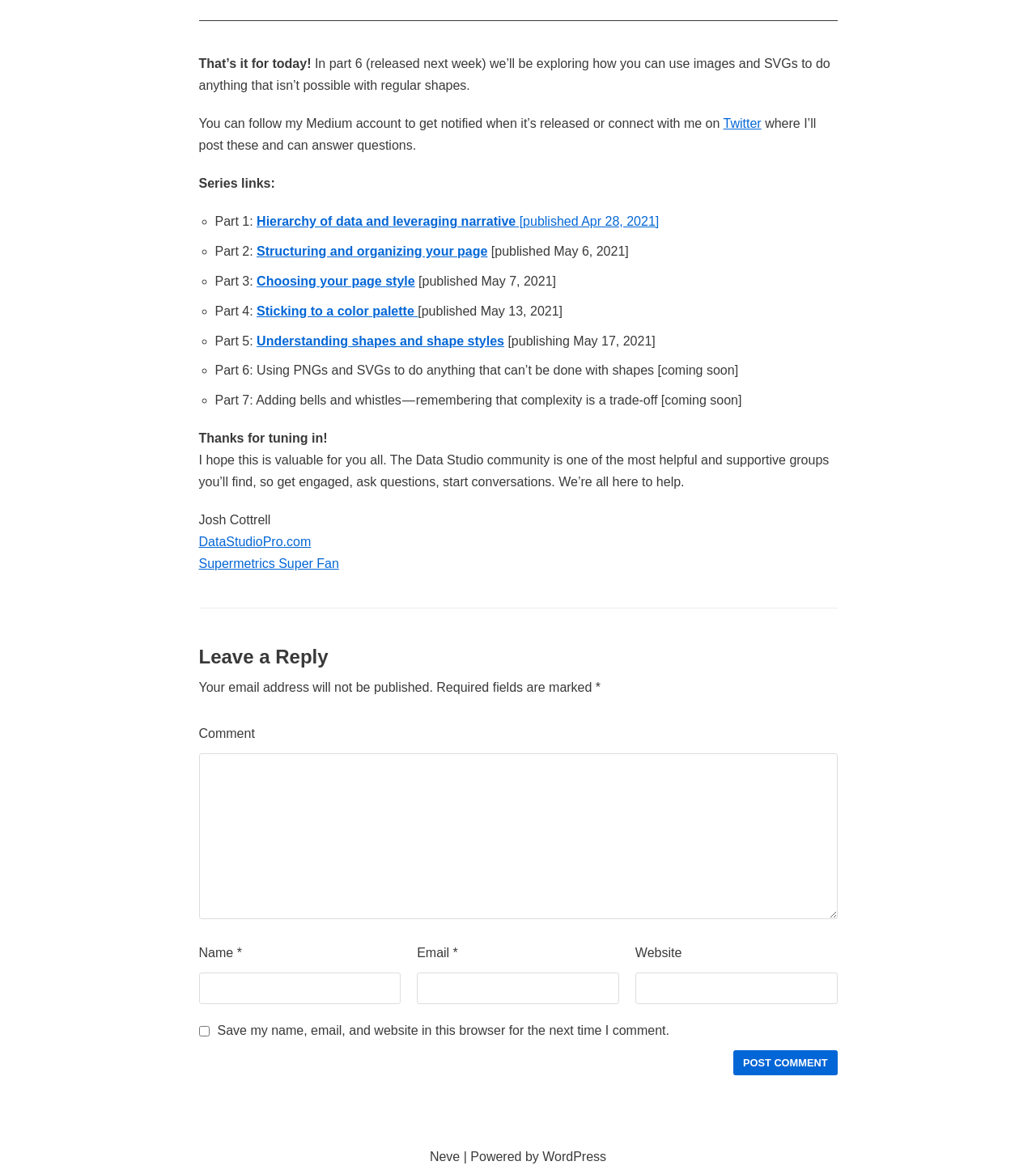How many parts are in the series?
Examine the image closely and answer the question with as much detail as possible.

The number of parts in the series is determined by counting the list items in the series links section, which lists 'Part 1', 'Part 2', ..., 'Part 7'.